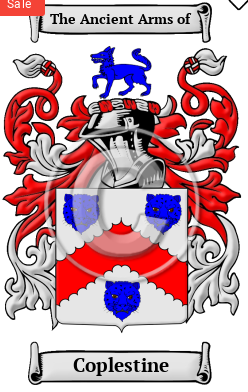Please analyze the image and provide a thorough answer to the question:
What is the symbol of nobility and valor on the coat of arms?

The question asks about the symbol of nobility and valor on the coat of arms. According to the caption, the coat of arms includes distinctive lion imagery atop a knight's helmet, symbolizing nobility and valor, which indicates that the answer is lion imagery.